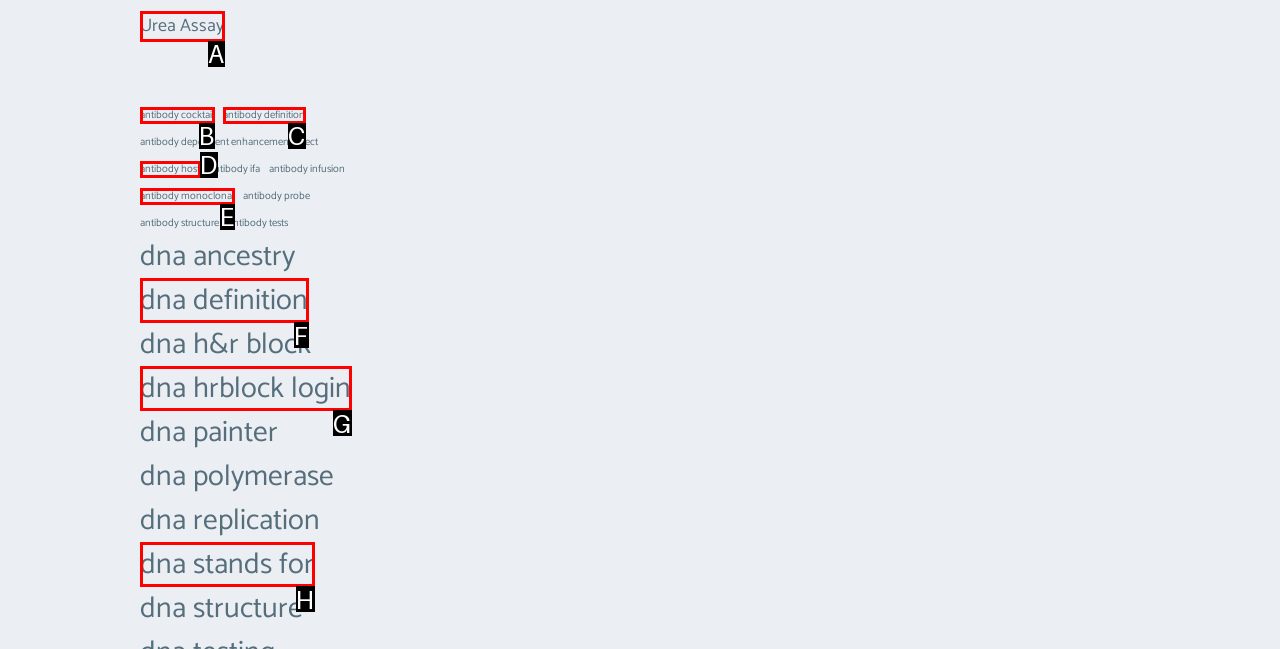Which option is described as follows: dna hrblock login
Answer with the letter of the matching option directly.

G